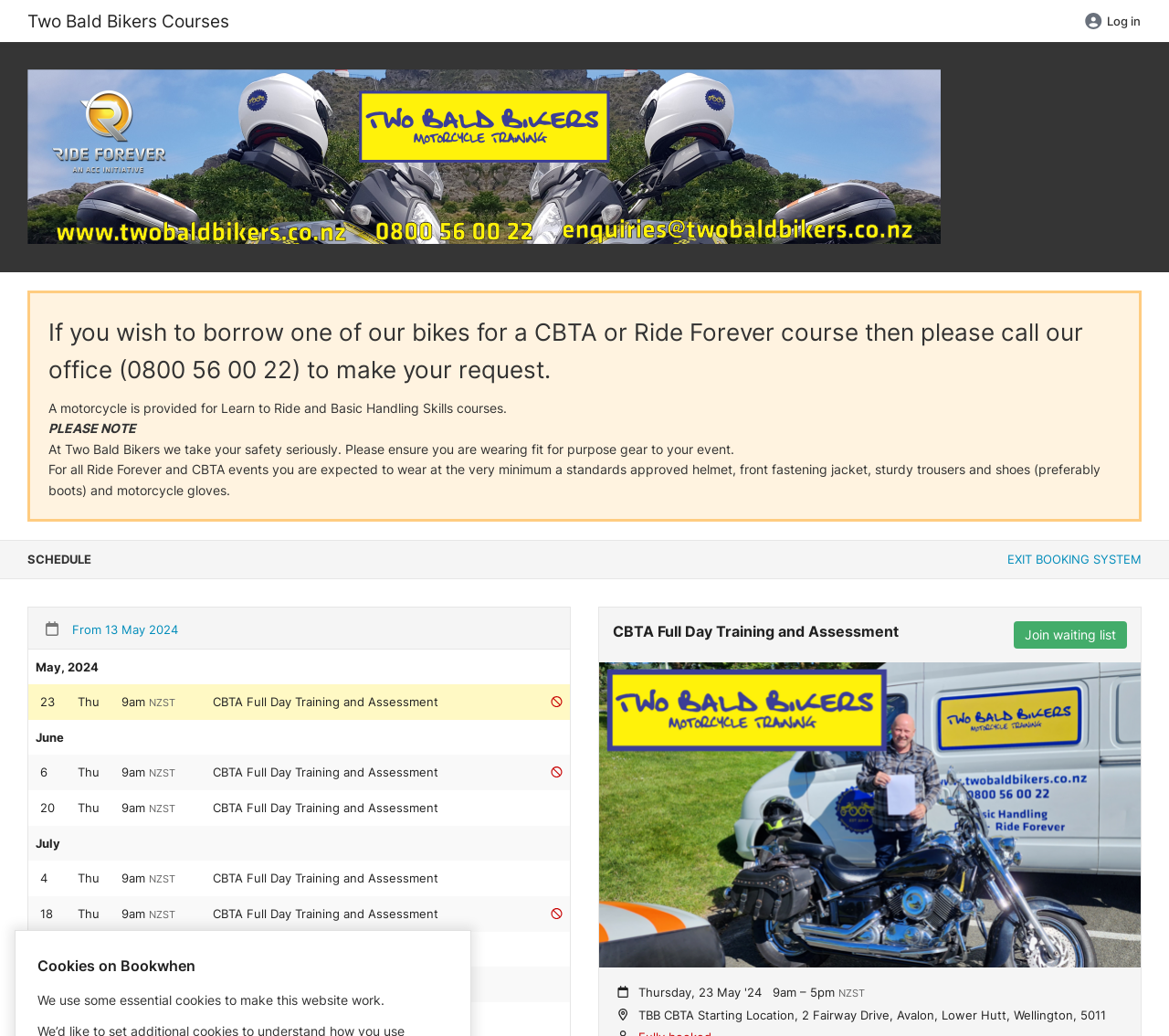Answer the question below with a single word or a brief phrase: 
What is the time zone of the course schedule?

NZST